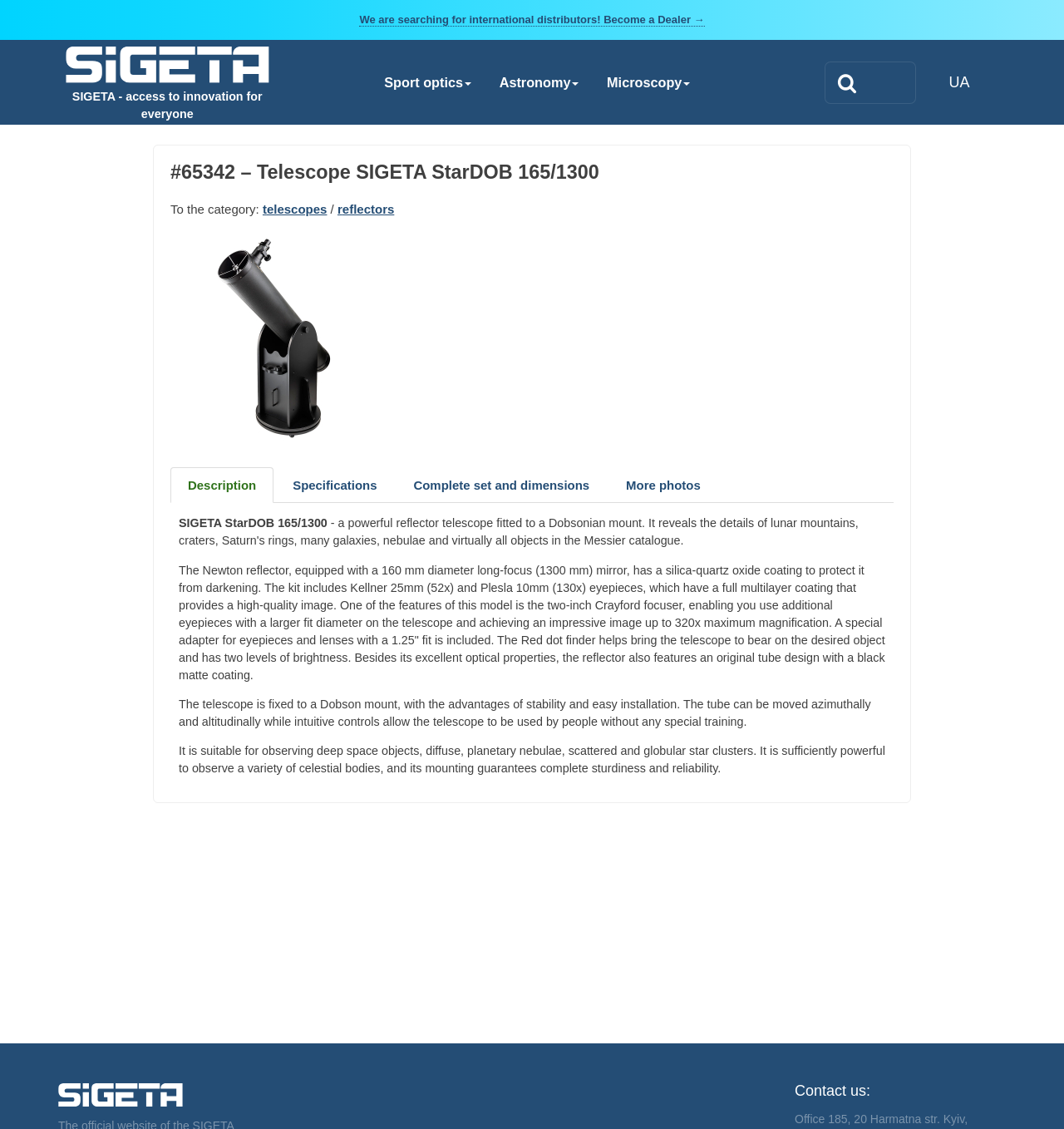Offer an extensive depiction of the webpage and its key elements.

The webpage is about the Telescope SIGETA StarDOB 165/1300, providing detailed information about its purpose, features, weight, and dimensions. 

At the top left corner, there is a logo of SIGETA, accompanied by a link to become a dealer. On the right side of the logo, there is a navigation menu with links to Sport optics, Astronomy, and Microscopy. 

Below the navigation menu, there is a search box. On the top right corner, there is a link to switch the language to Ukrainian. 

The main content of the webpage is divided into sections. The first section has a heading that displays the product name, followed by a category navigation with links to telescopes and reflectors. 

Below the category navigation, there is a large image of the telescope, which can be enlarged by clicking on it. Next to the image, there are links to different sections, including Description, Specifications, Complete set and dimensions, and More photos. 

The Description section provides detailed information about the telescope's features, including its mirror, eyepieces, focuser, and finder. It also describes the telescope's mount and its suitability for observing various celestial bodies. 

At the bottom of the webpage, there is a contact section with a heading "Contact us:" and a logo of SIGETA.